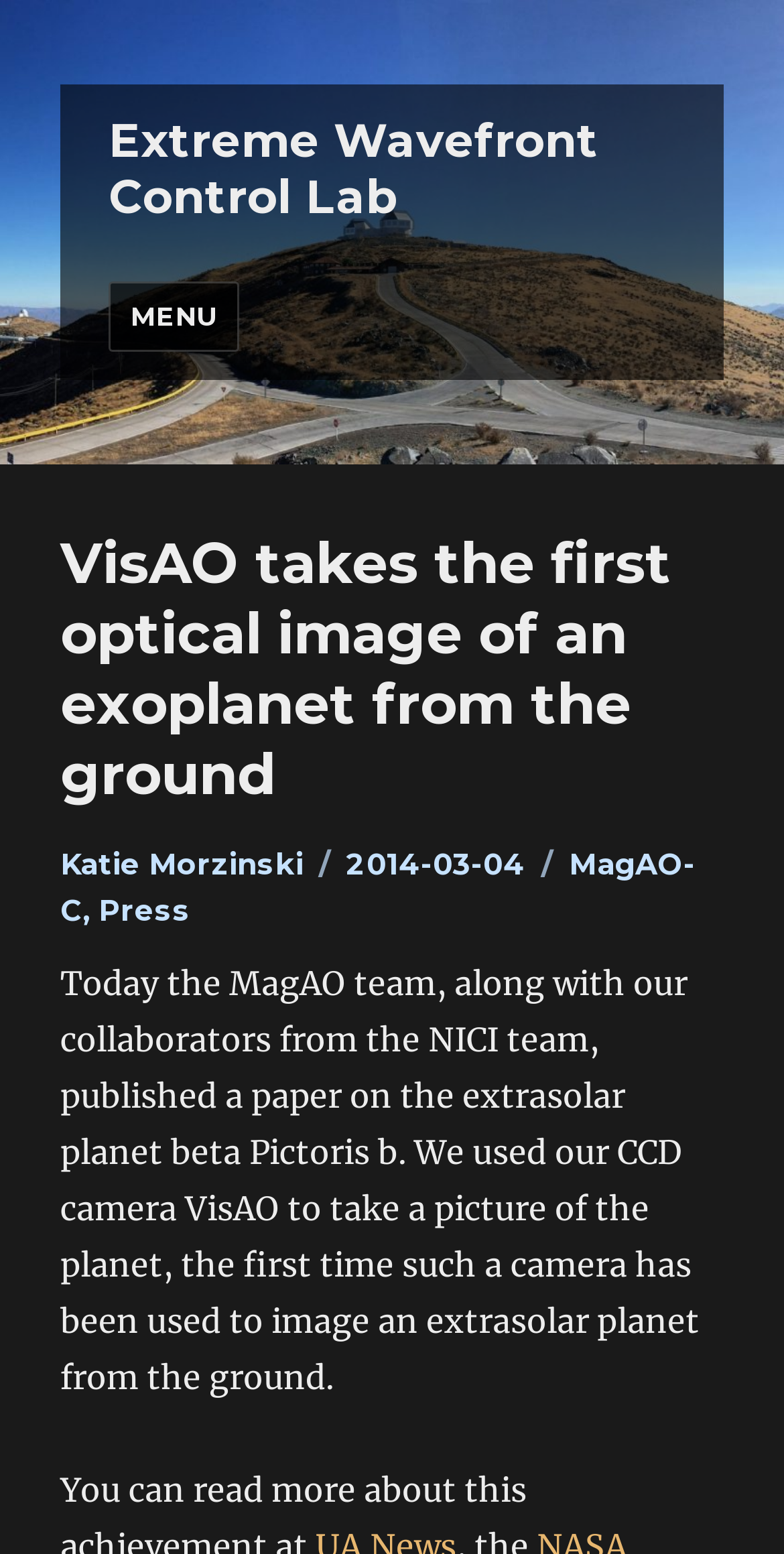Articulate a detailed summary of the webpage's content and design.

The webpage is about the Extreme Wavefront Control Lab, specifically highlighting the achievement of taking the first optical image of an exoplanet from the ground using VisAO. 

At the top, there is a link to the Extreme Wavefront Control Lab, positioned near the center of the page. Below it, a button labeled "MENU" is located, which controls the site navigation and social navigation.

The main content of the page is divided into two sections: a header and a footer. The header section contains a heading that repeats the title "VisAO takes the first optical image of an exoplanet from the ground". 

In the footer section, there are several elements. On the left side, there is a static text "Author" followed by a link to the author's name, Katie Morzinski. Next to it, there is a static text "Posted on" followed by a link to the date "2014-03-04". 

On the right side of the footer, there is a static text "Categories" followed by a link to the category "MagAO-C" and another link to the category "Press", separated by a comma. 

Below the footer section, there is a paragraph of text that describes the achievement of the MagAO team in taking a picture of the extrasolar planet beta Pictoris b using the VisAO camera.